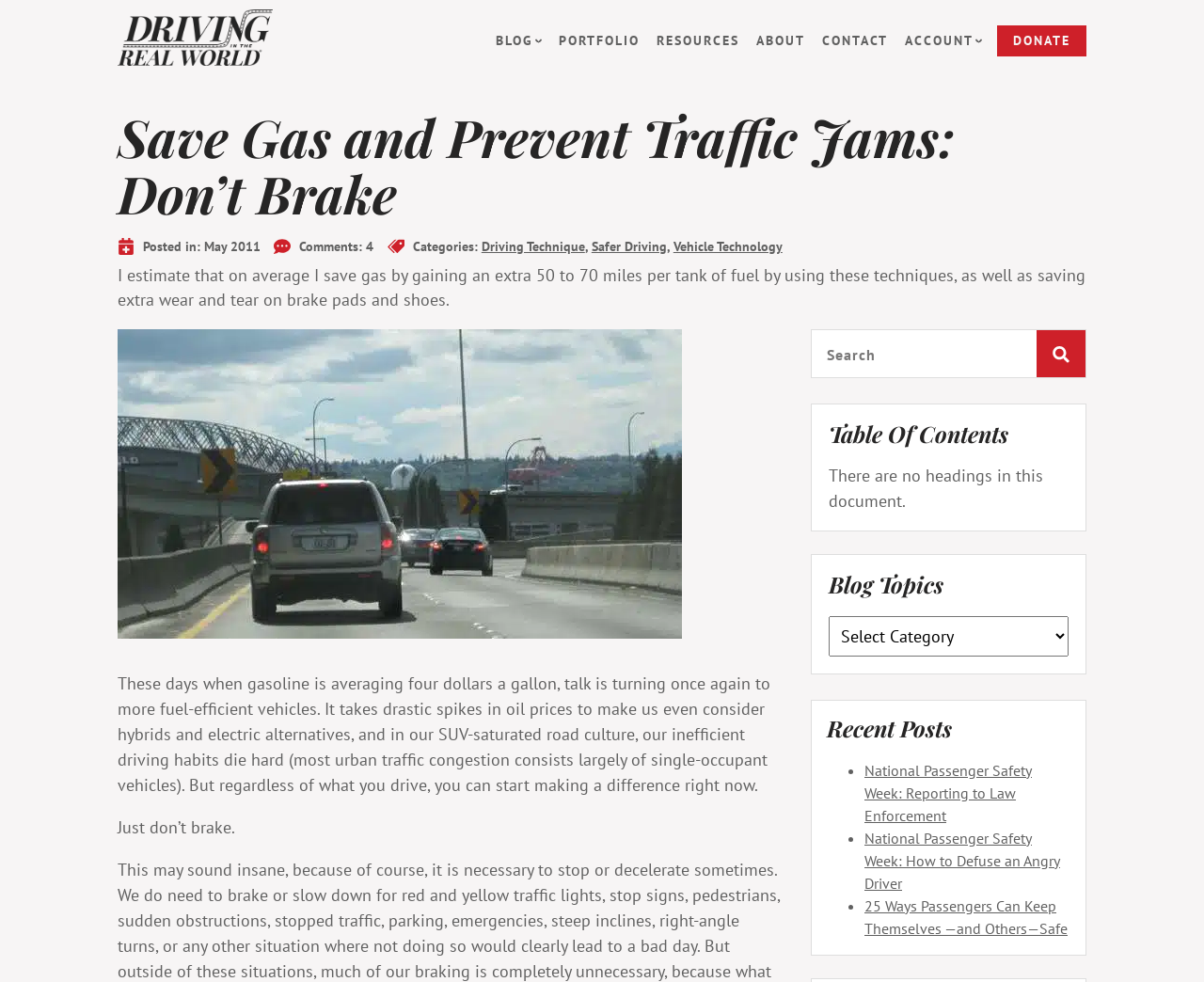Provide the bounding box coordinates of the HTML element this sentence describes: "parent_node: Search for: aria-label="search"".

[0.861, 0.336, 0.902, 0.386]